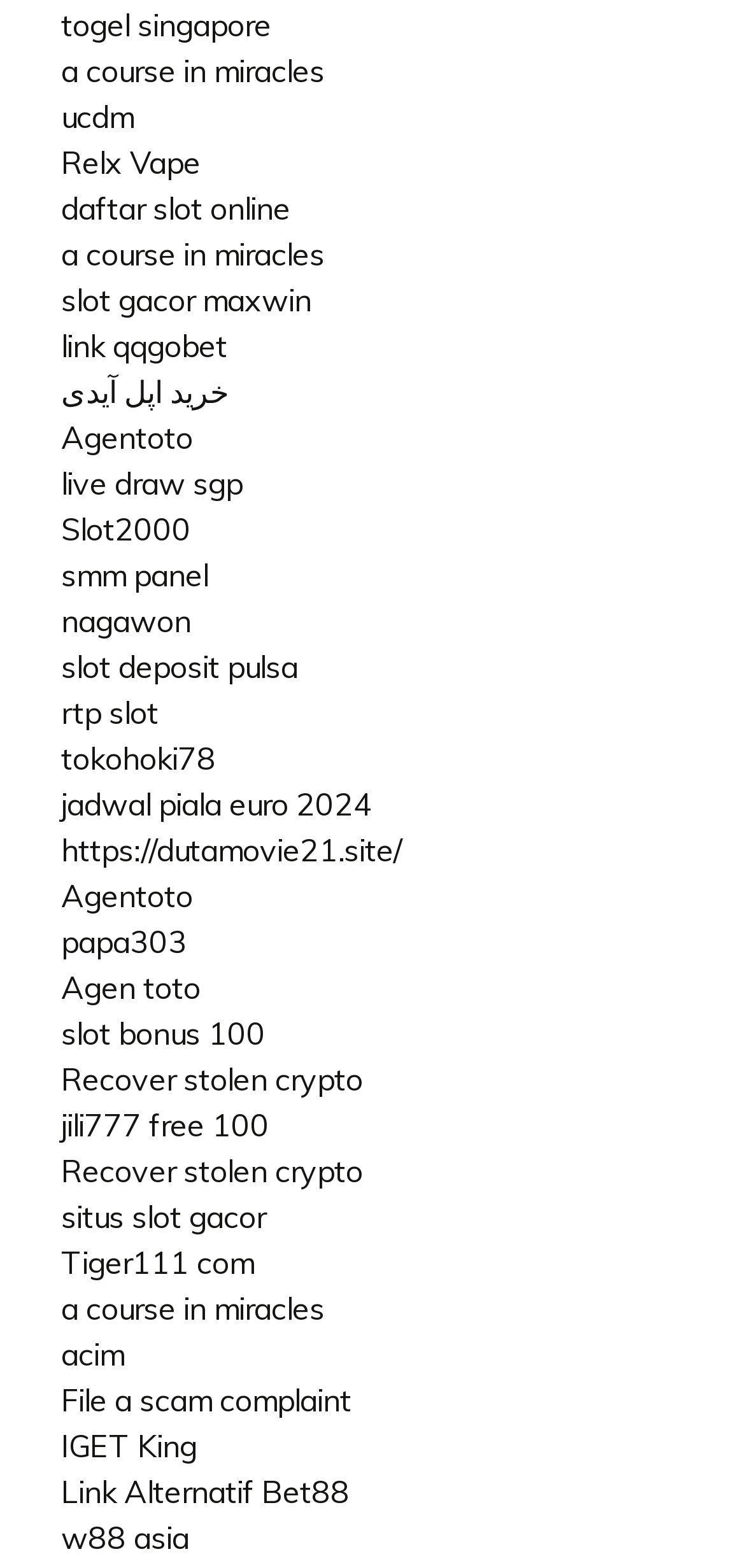Using the description "07793597373", locate and provide the bounding box of the UI element.

None